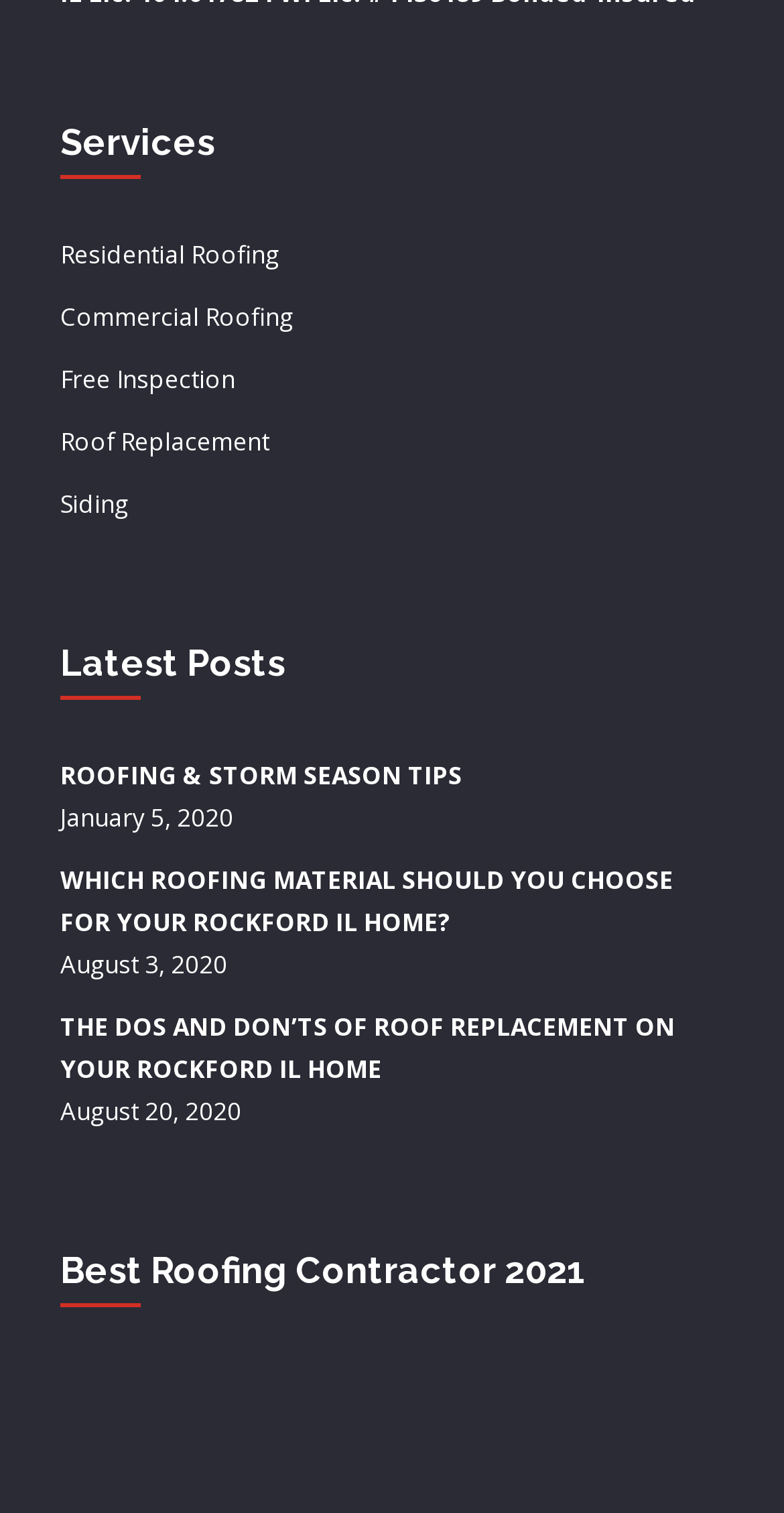What is the location mentioned in the website?
Please look at the screenshot and answer using one word or phrase.

Rockford IL